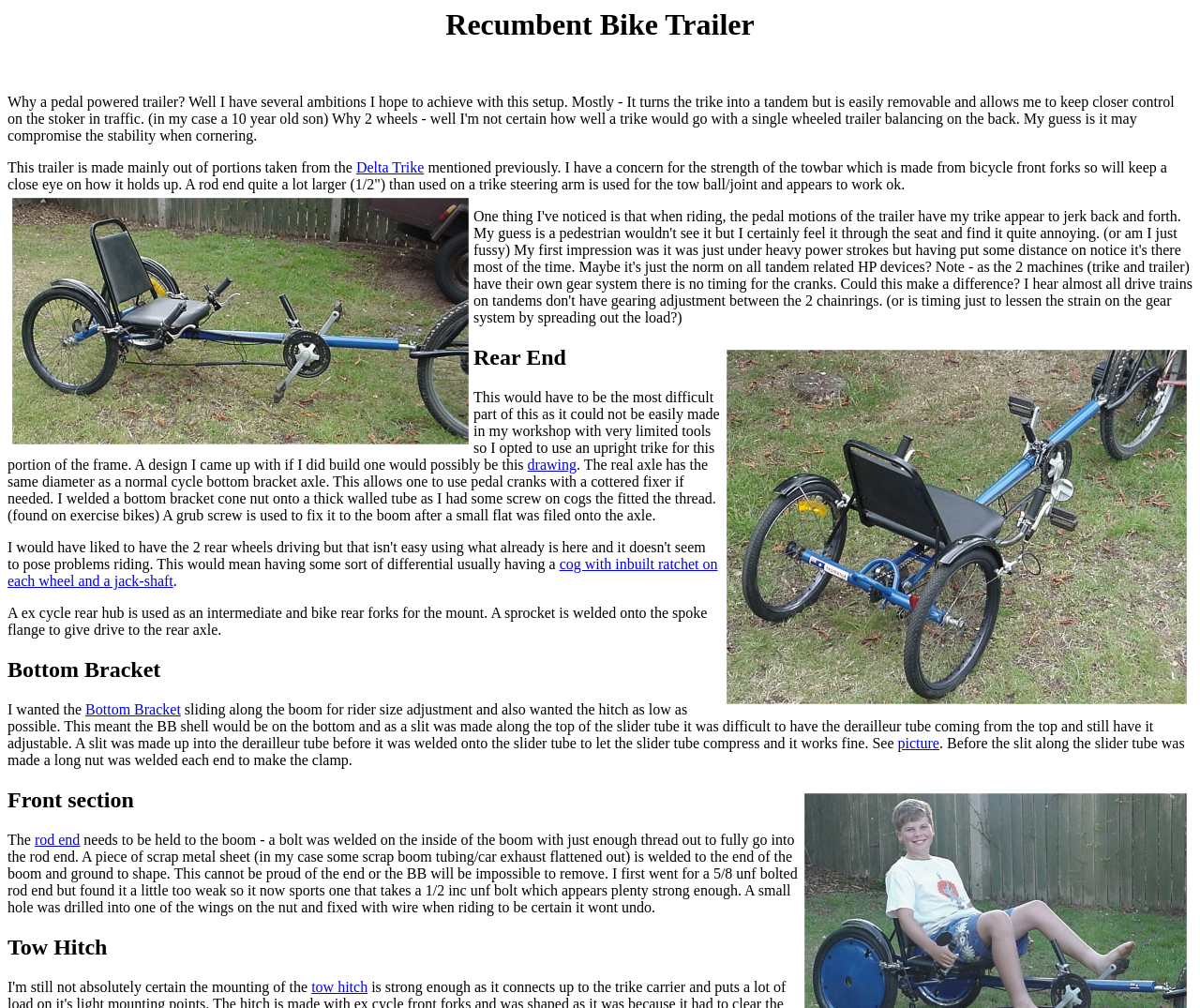What is used to fix the cog to the boom?
Please ensure your answer is as detailed and informative as possible.

The text states that 'A grub screw is used to fix it to the boom after a small flat was filed onto the axle' which indicates that a grub screw is used to fix the cog to the boom.